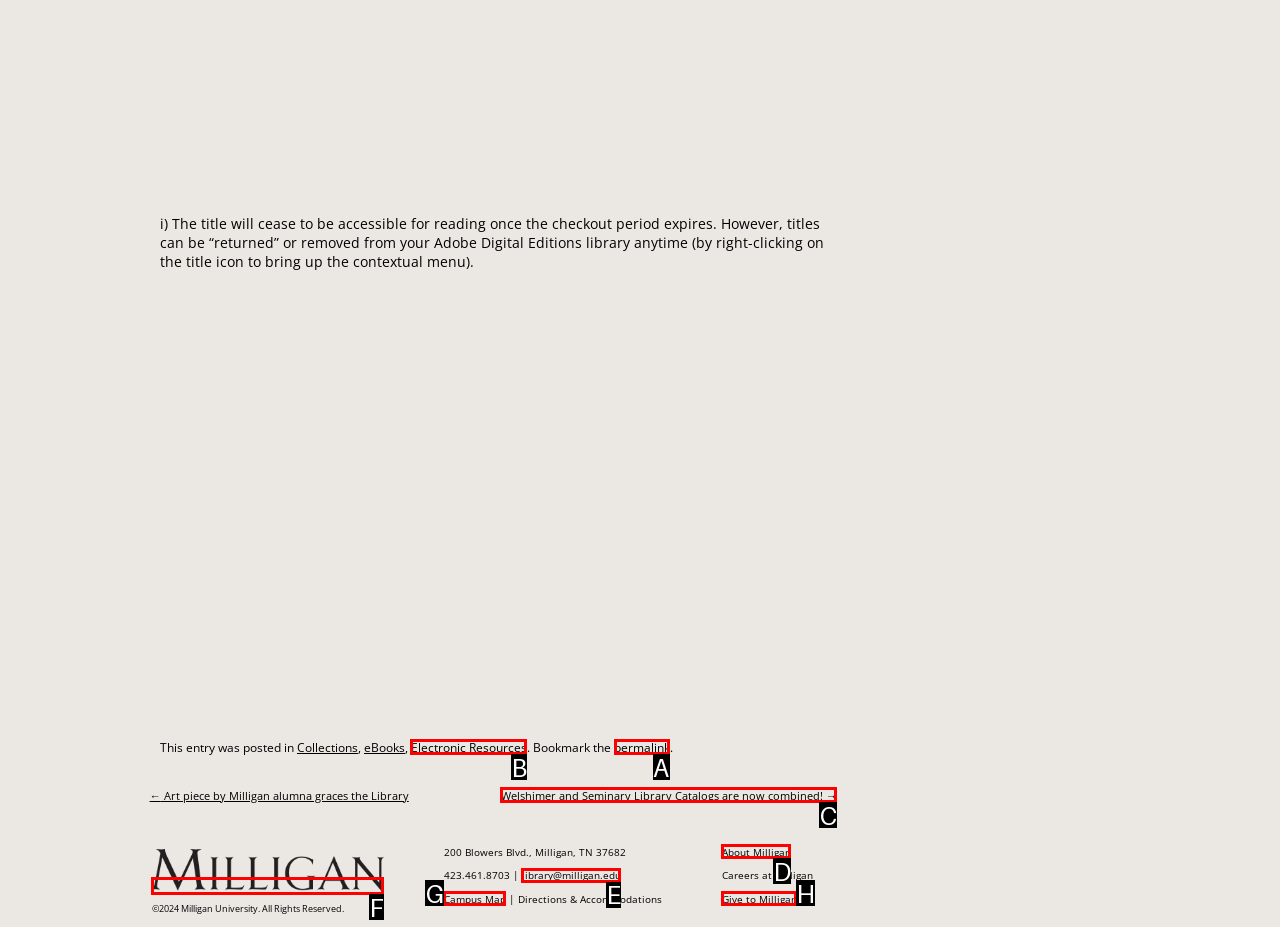Select the proper HTML element to perform the given task: Click the 'permalink' link Answer with the corresponding letter from the provided choices.

A